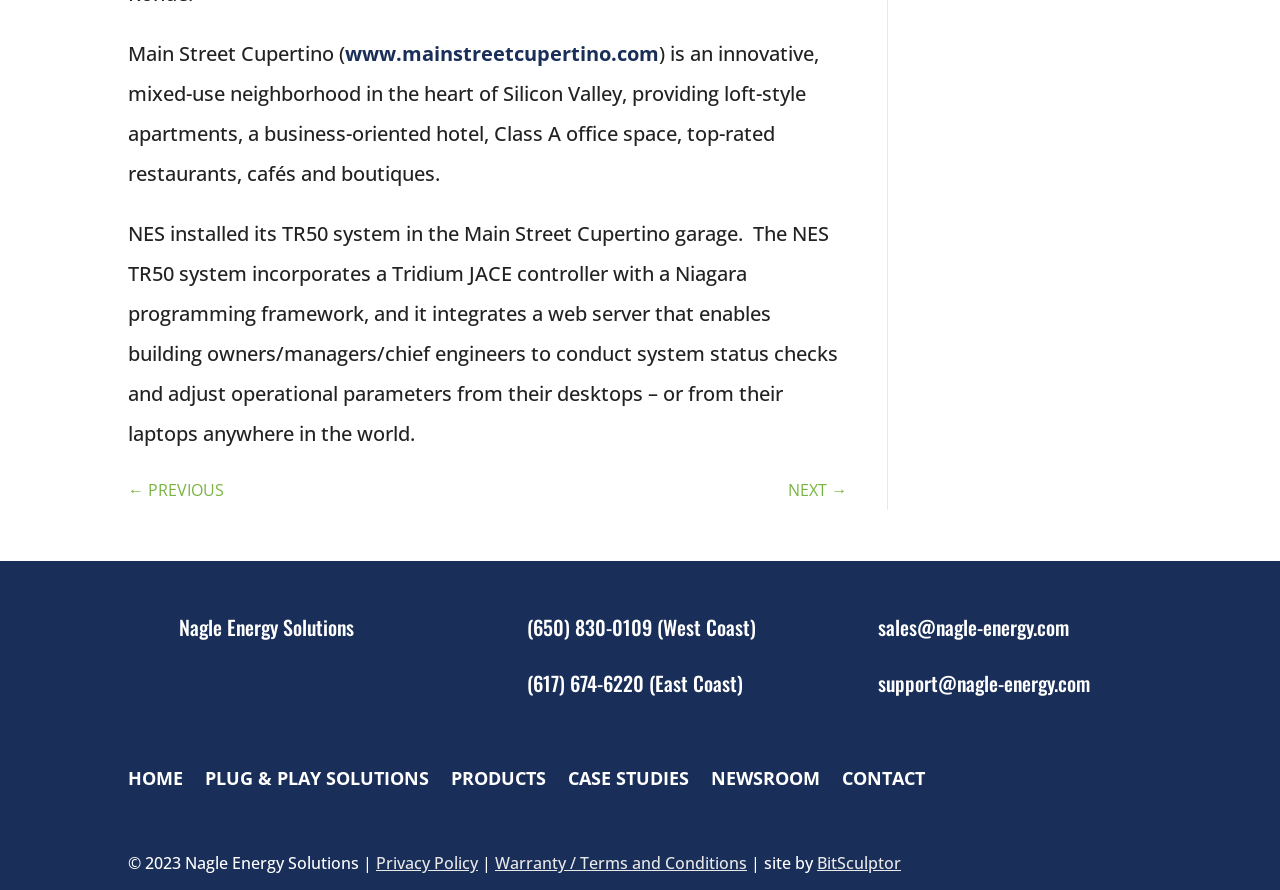What is the phone number for the West Coast office?
Please provide a single word or phrase answer based on the image.

(650) 830-0109